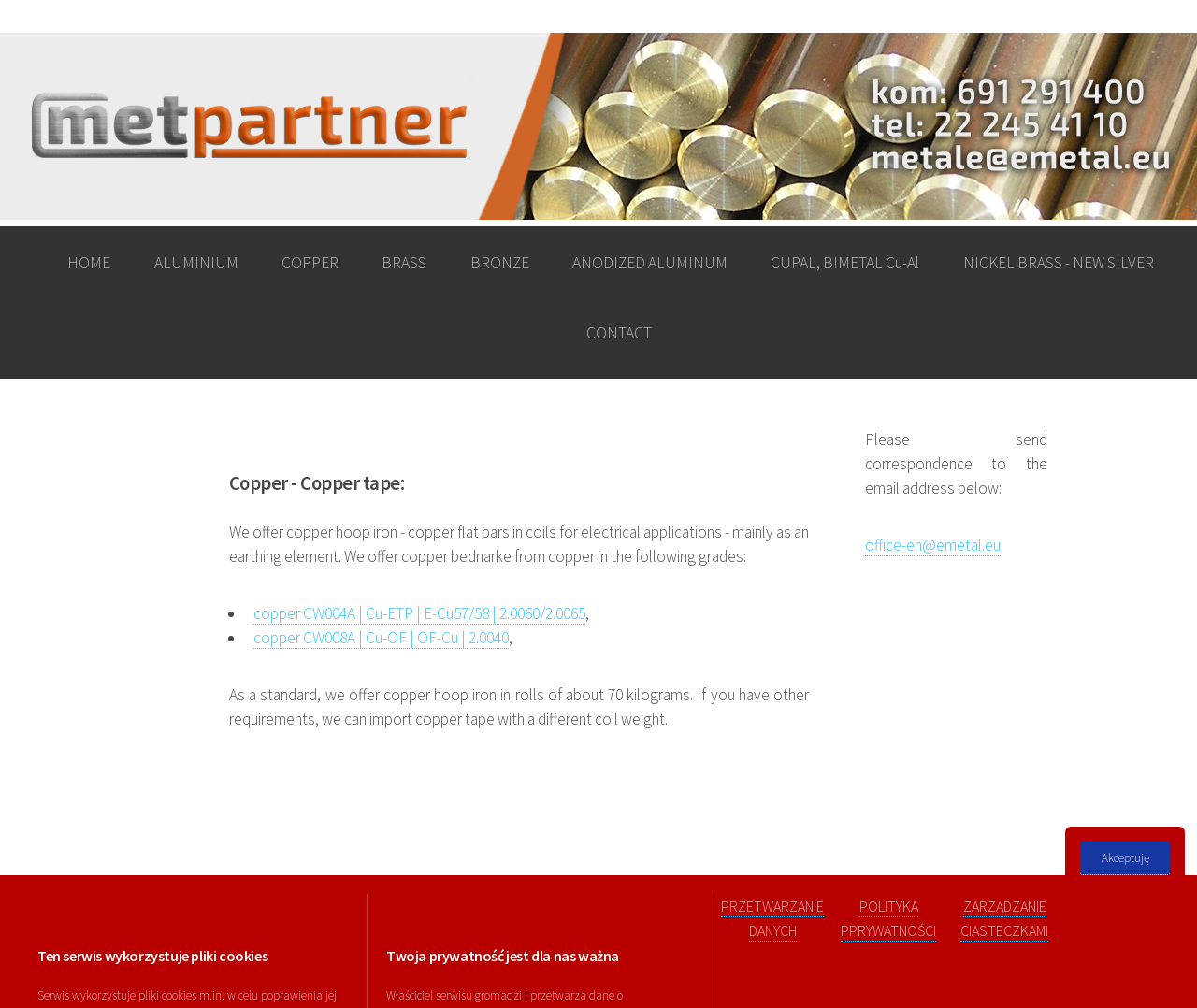Determine which piece of text is the heading of the webpage and provide it.

Copper - Copper tape: